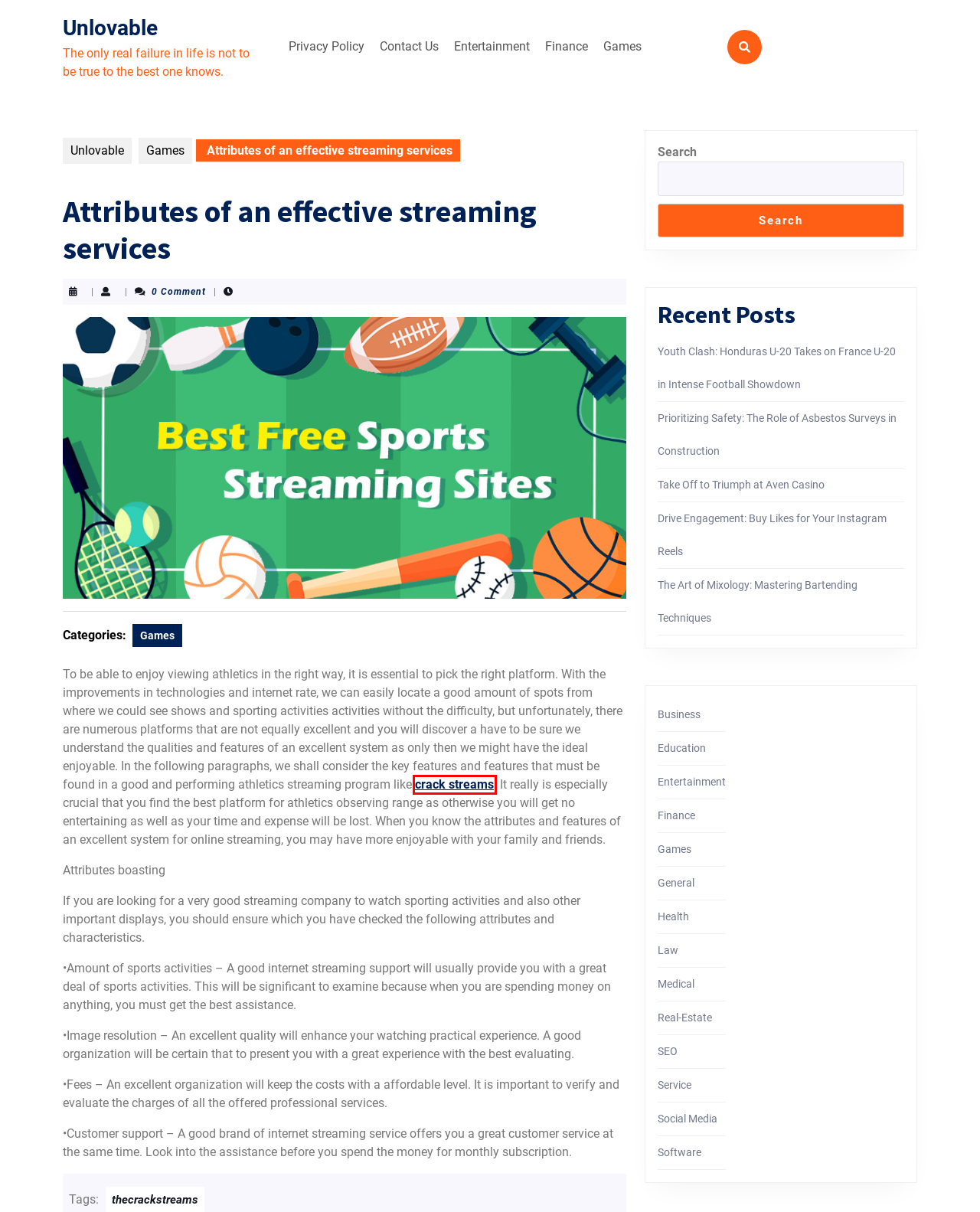You have a screenshot of a webpage with a red bounding box around a UI element. Determine which webpage description best matches the new webpage that results from clicking the element in the bounding box. Here are the candidates:
A. CrackStreams - NBA, NHL, MLB, MMA, Boxing, NFL HD Streams
B. Finance – Unlovable
C. Youth Clash: Honduras U-20 Takes on France U-20 in Intense Football Showdown – Unlovable
D. Take Off to Triumph at Aven Casino – Unlovable
E. Health – Unlovable
F. Social Media – Unlovable
G. Software – Unlovable
H. Education – Unlovable

A